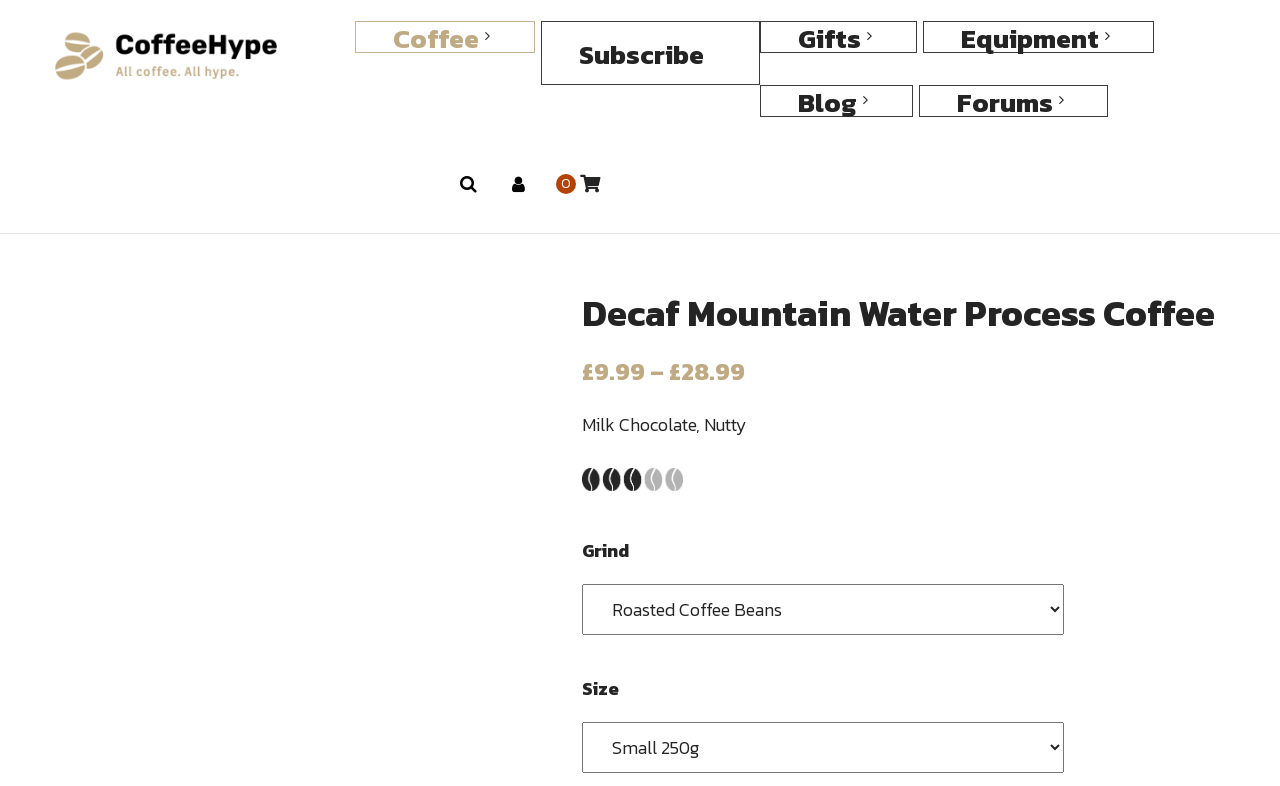What is the purpose of the spinbutton on the webpage?
Based on the image, answer the question with a single word or brief phrase.

Product quantity